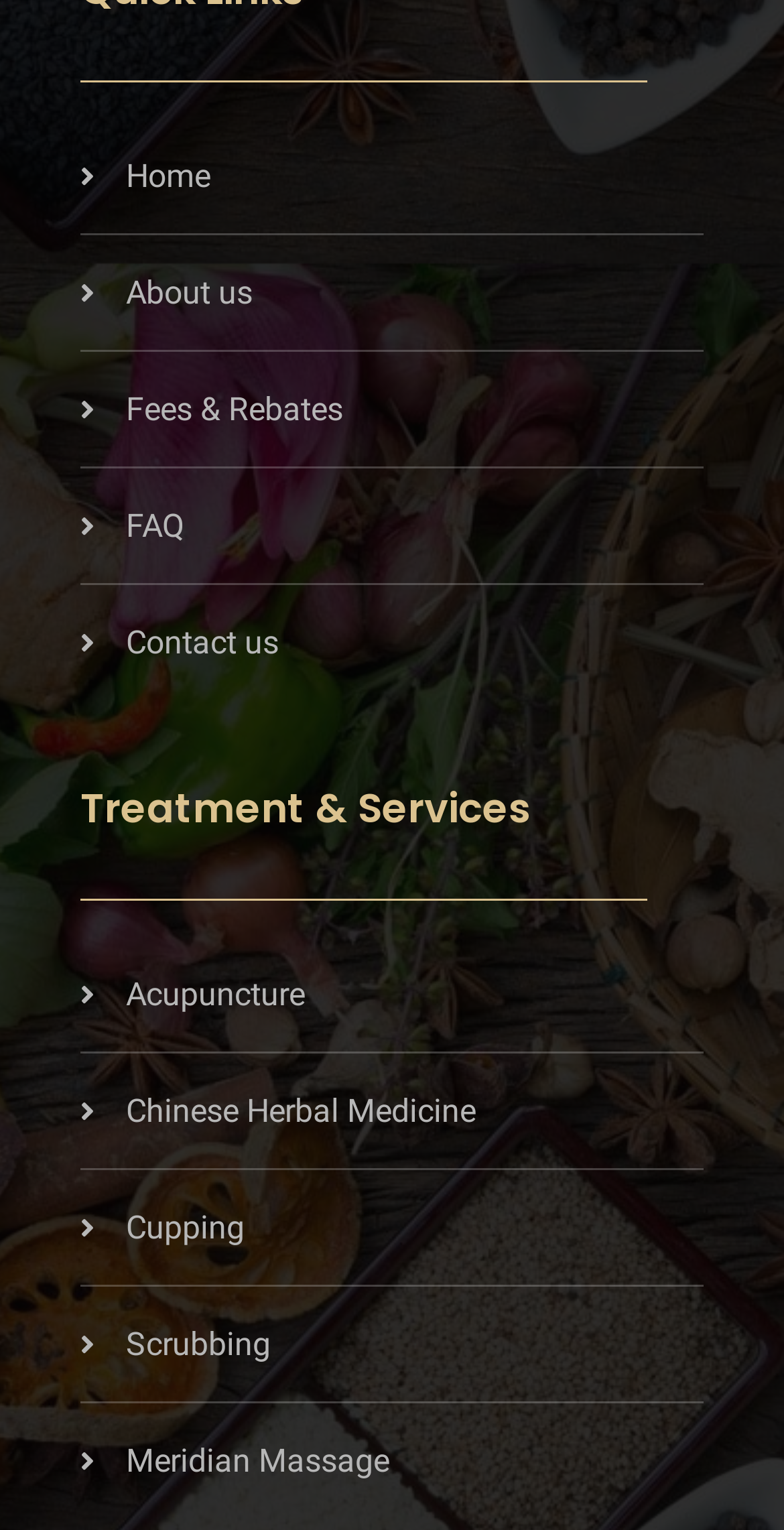Please locate the bounding box coordinates for the element that should be clicked to achieve the following instruction: "contact us". Ensure the coordinates are given as four float numbers between 0 and 1, i.e., [left, top, right, bottom].

[0.103, 0.405, 0.897, 0.436]